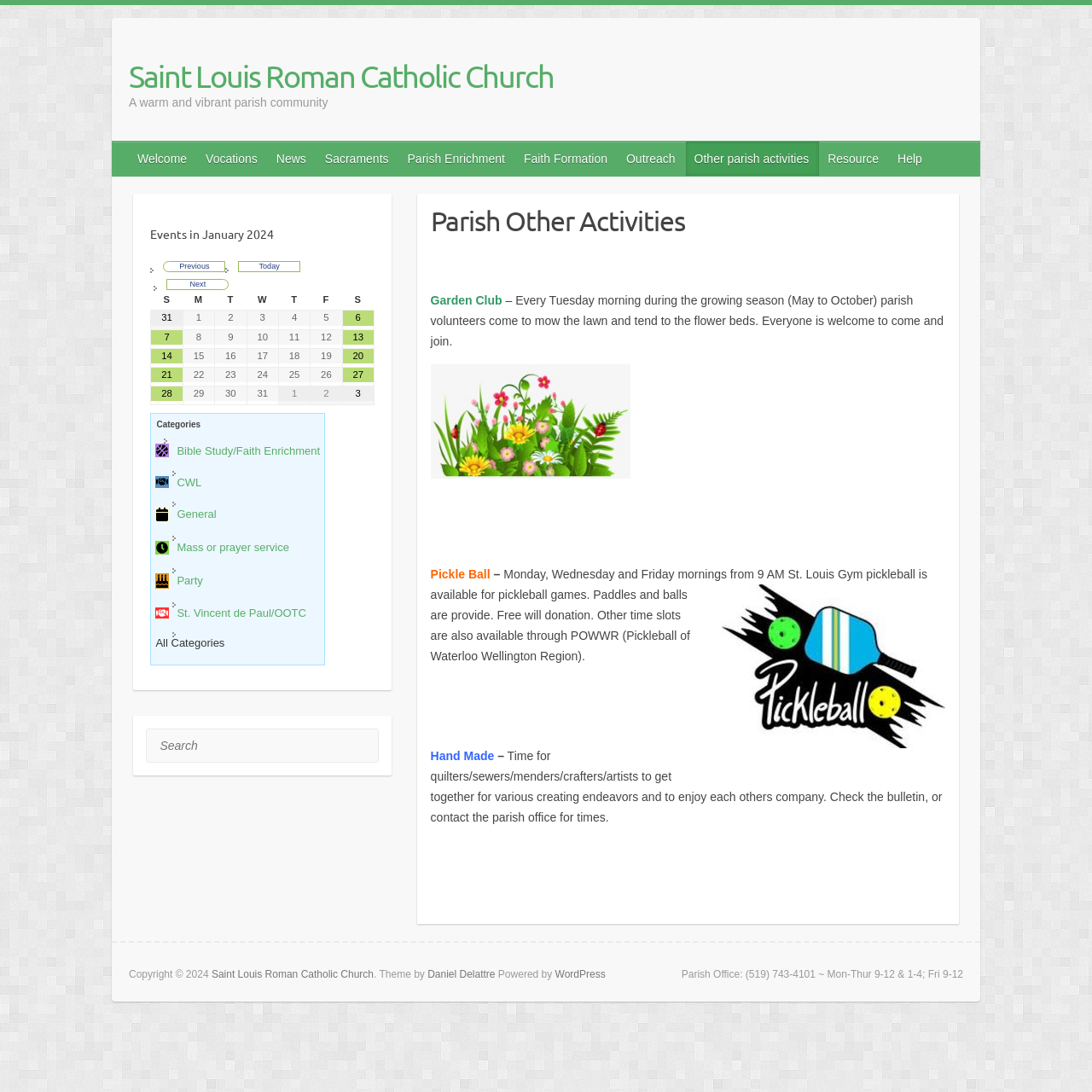Can you find the bounding box coordinates for the element that needs to be clicked to execute this instruction: "Click on the 'Welcome' link"? The coordinates should be given as four float numbers between 0 and 1, i.e., [left, top, right, bottom].

[0.118, 0.13, 0.181, 0.161]